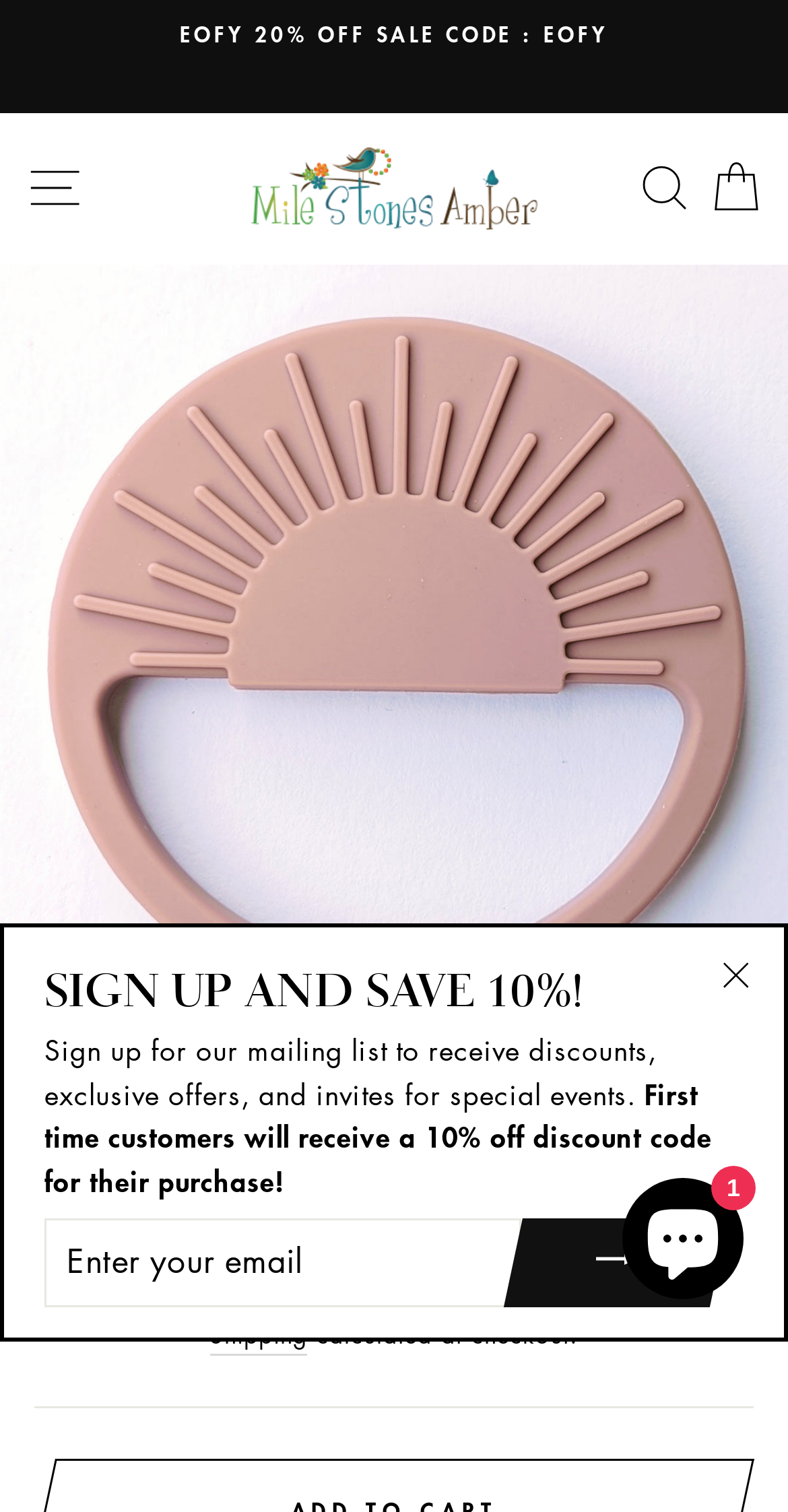How can I close the 'SIGN UP AND SAVE 10%' section?
Based on the visual information, provide a detailed and comprehensive answer.

I found the answer by looking at the button element with the text 'Close (esc)' at coordinates [0.872, 0.613, 0.995, 0.677], which is located within the 'SIGN UP AND SAVE 10%' section.